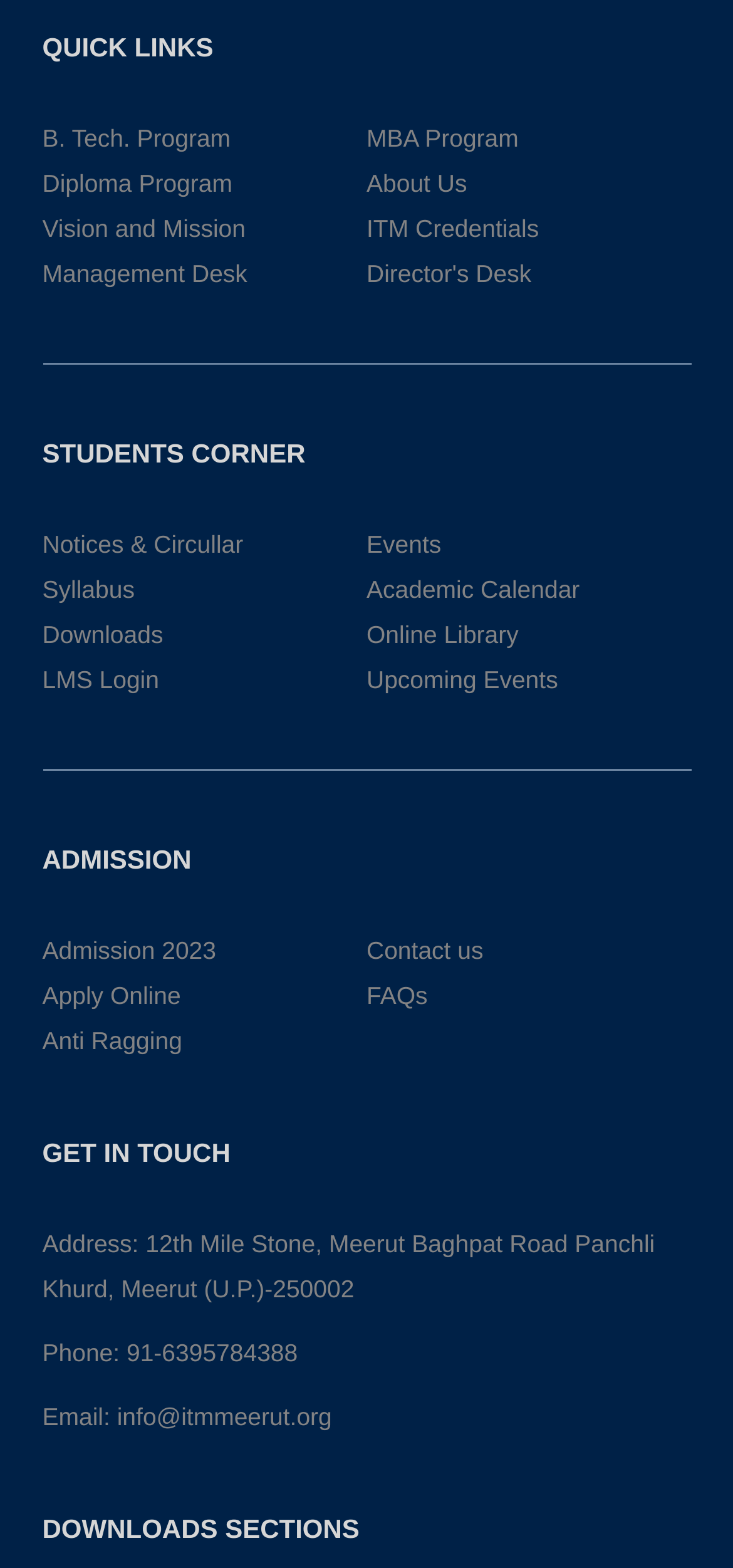Please respond to the question with a concise word or phrase:
What type of programs are offered by the institution?

B. Tech., MBA, Diploma